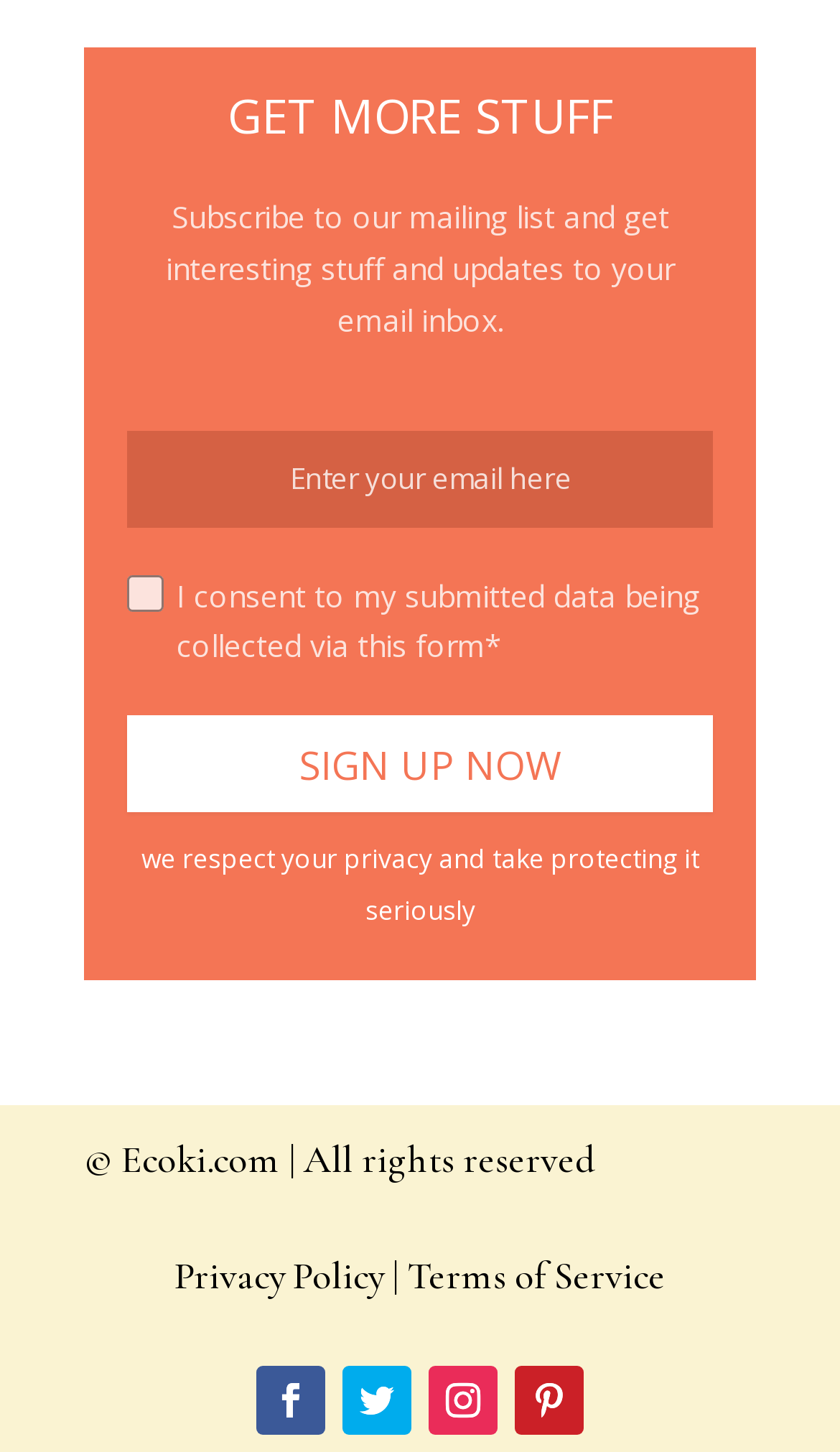What is the purpose of the email textbox?
Could you give a comprehensive explanation in response to this question?

The textbox with the label 'Enter your email here' is required, indicating that it is necessary to fill in an email address to proceed with the sign-up process.